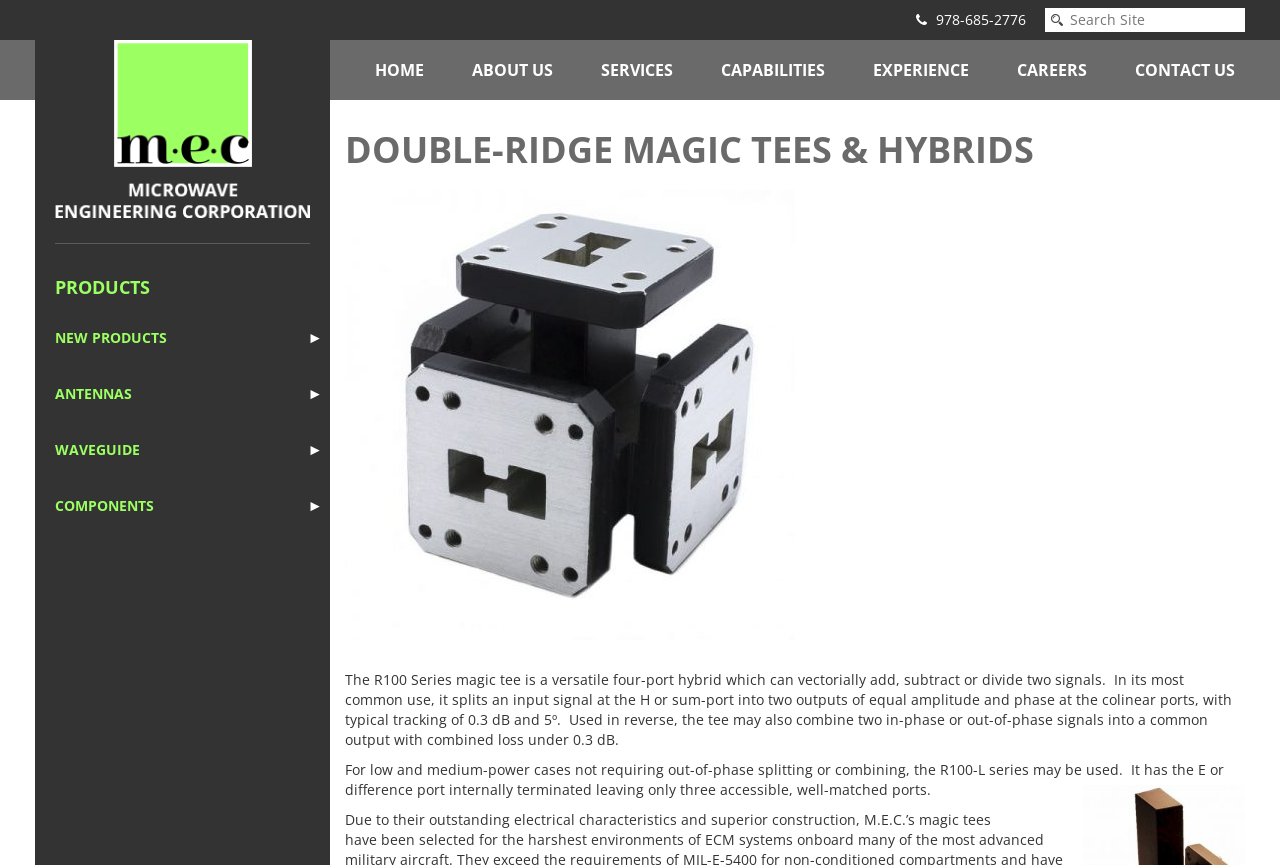How many ports does the R100 Series magic tee have?
Please provide a single word or phrase as your answer based on the image.

Four